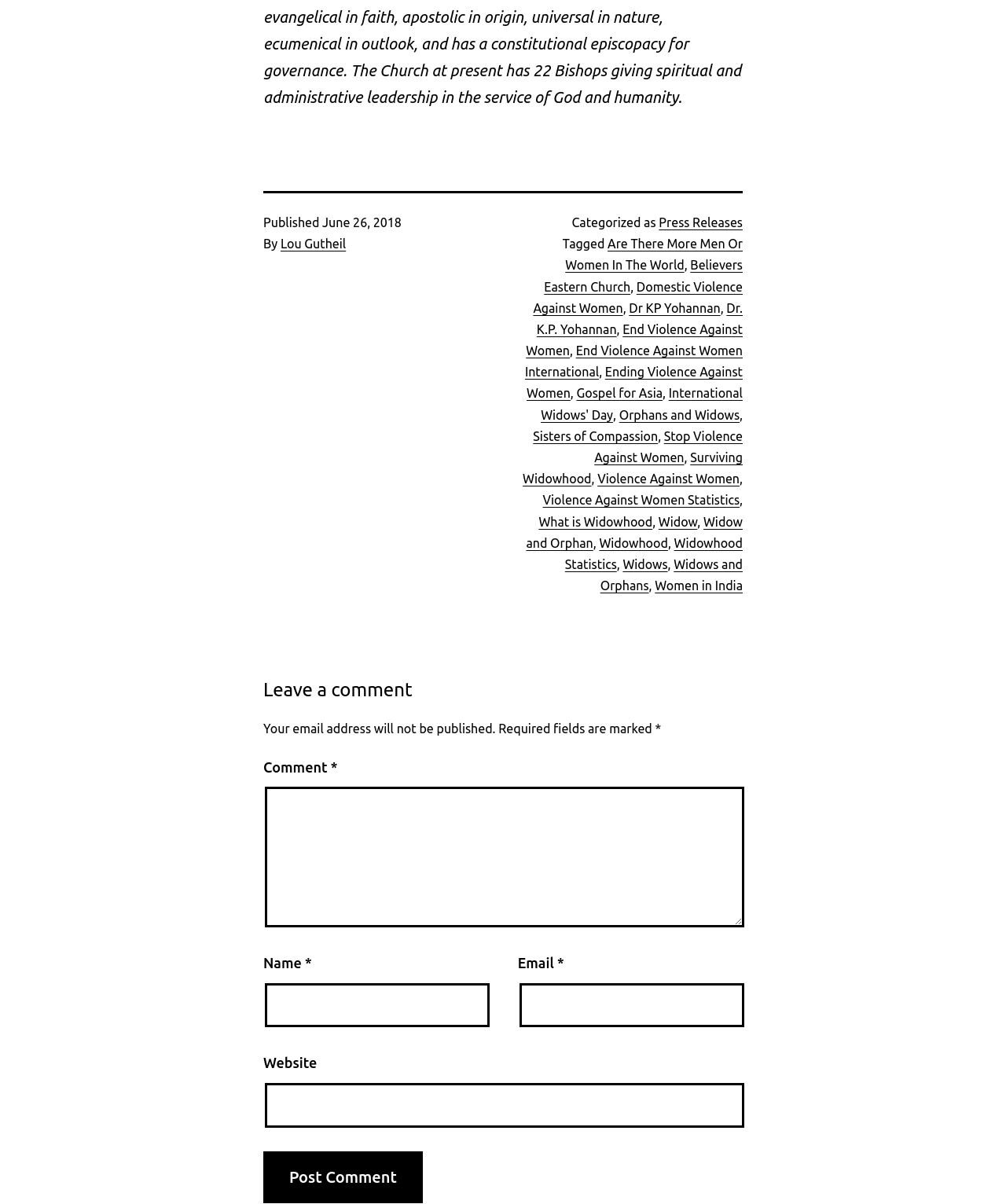Pinpoint the bounding box coordinates of the element to be clicked to execute the instruction: "Type your comment in the 'Comment' field".

[0.263, 0.654, 0.74, 0.77]